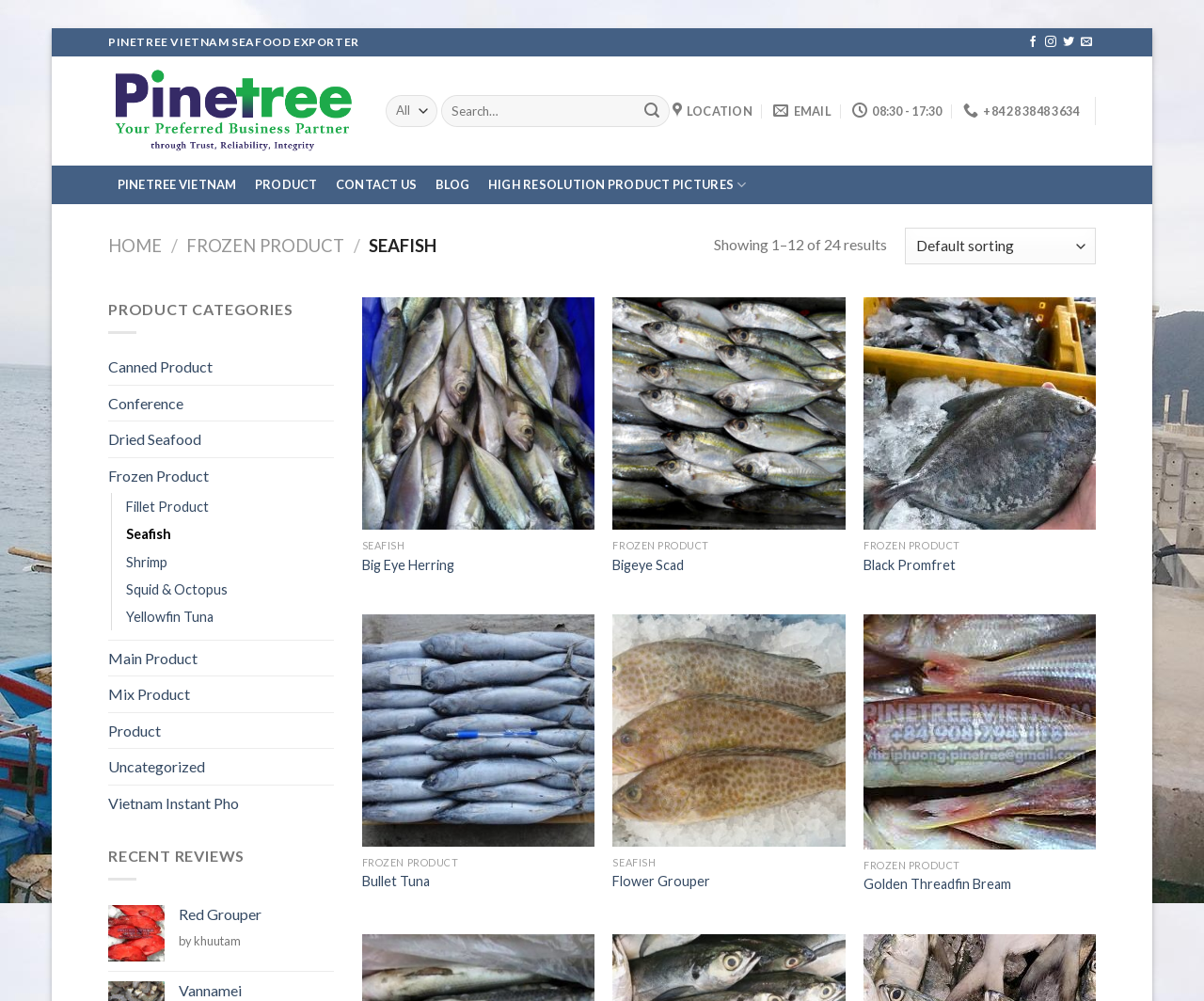Please look at the image and answer the question with a detailed explanation: What is the social media platform with the icon ''?

The social media platform with the icon '' can be found in the top-right corner of the webpage, where it is written as ' LOCATION', indicating that it is a link to the company's location.